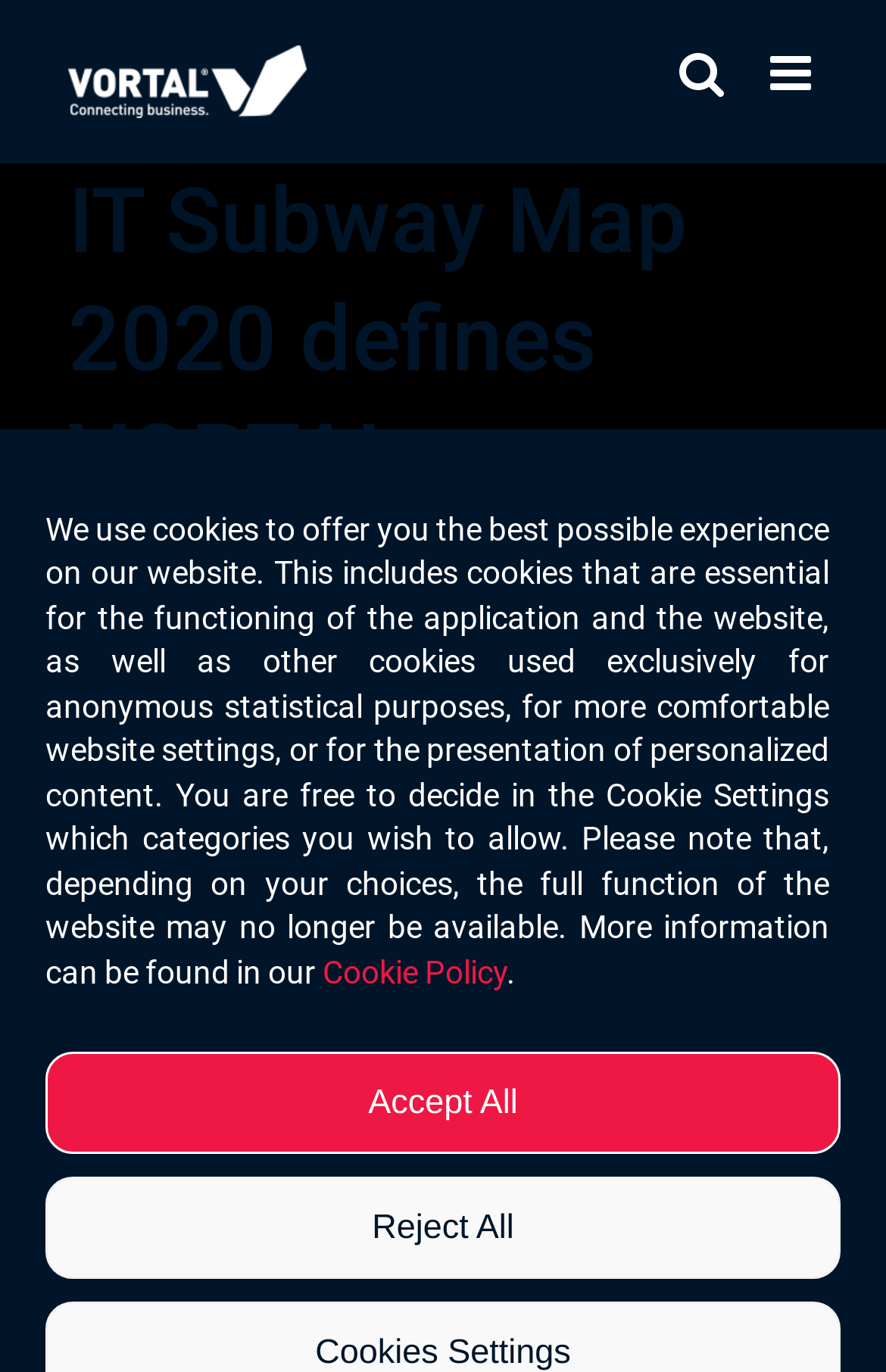Identify and provide the title of the webpage.

IT Subway Map 2020 defines VORTAL as an optimal solution in the eProcurement sector